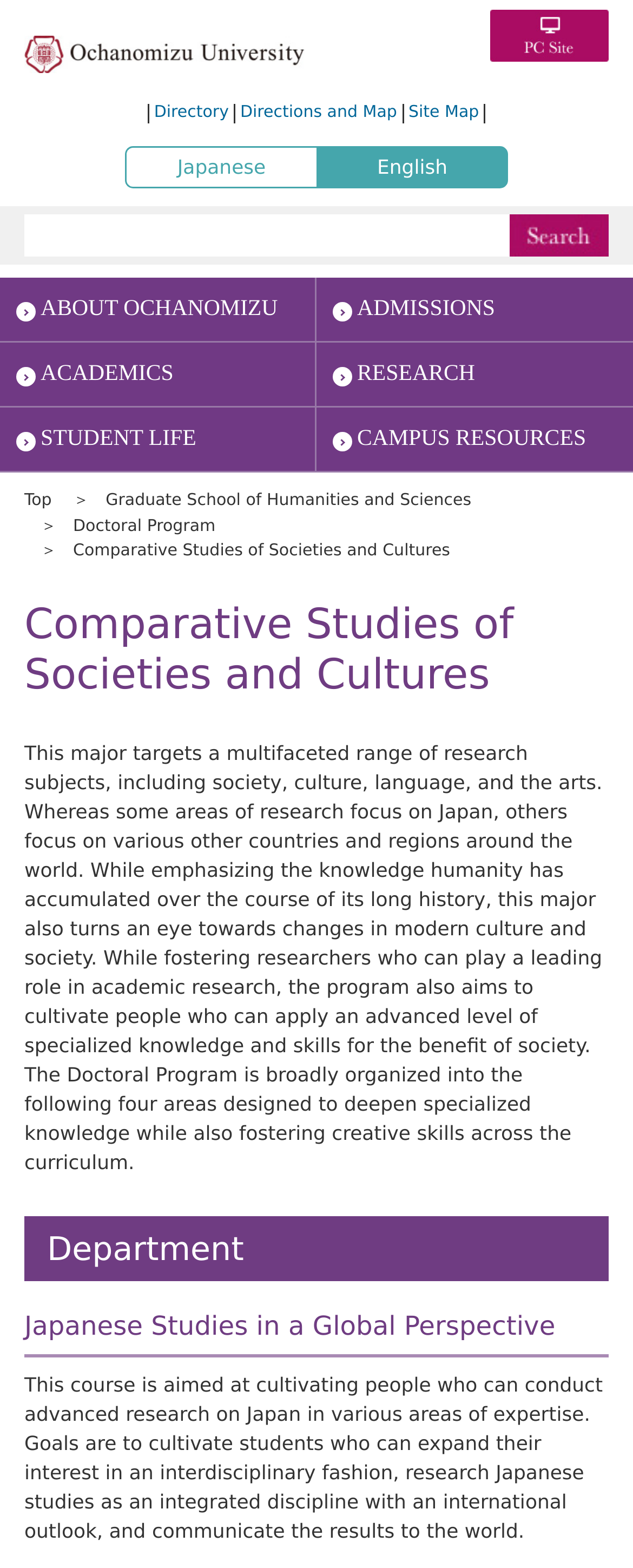Locate the bounding box coordinates of the element that should be clicked to execute the following instruction: "Go to the ABOUT OCHANOMIZU page".

[0.0, 0.177, 0.5, 0.219]